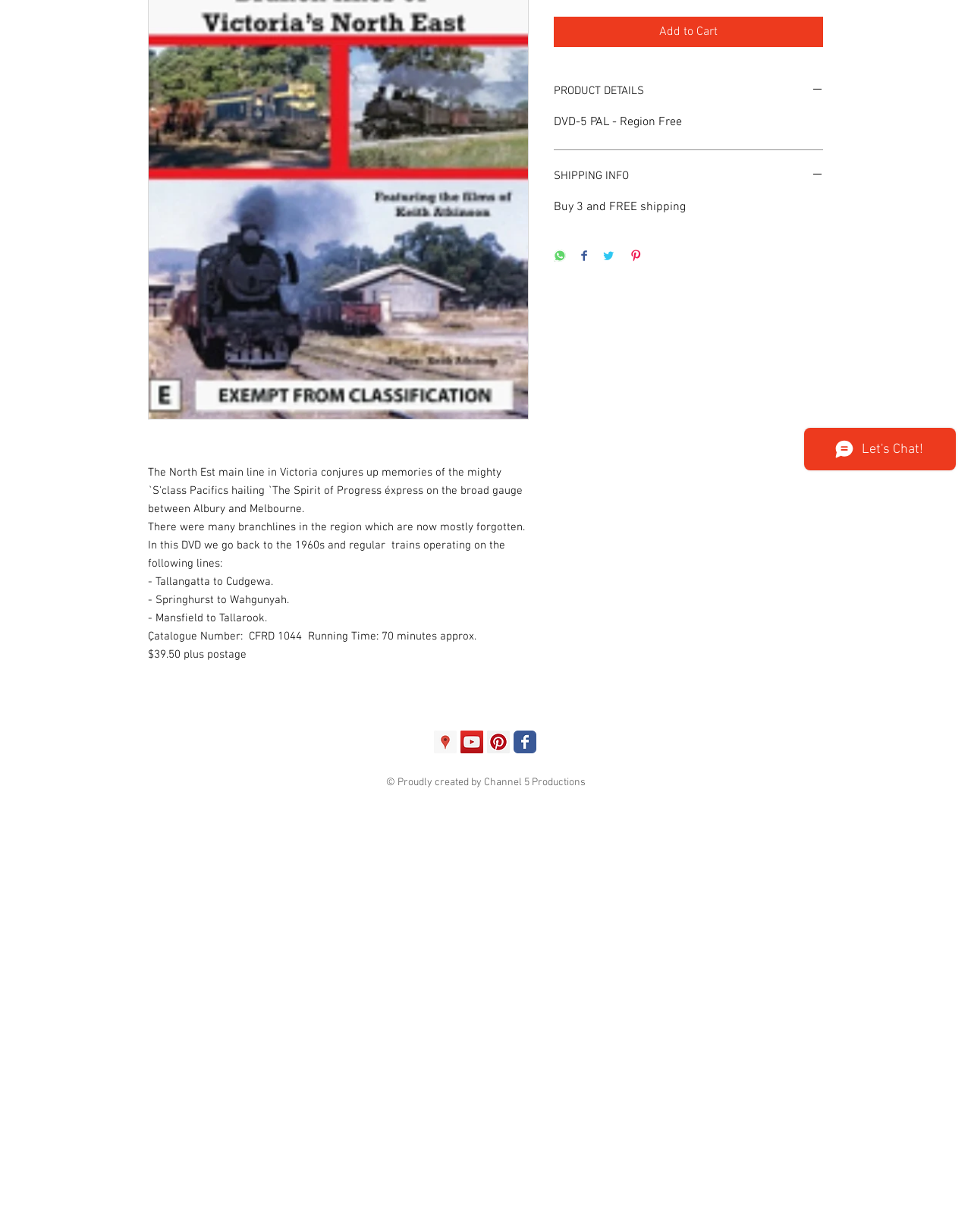Using the description "aria-label="YouTube Social Icon"", locate and provide the bounding box of the UI element.

[0.474, 0.593, 0.498, 0.611]